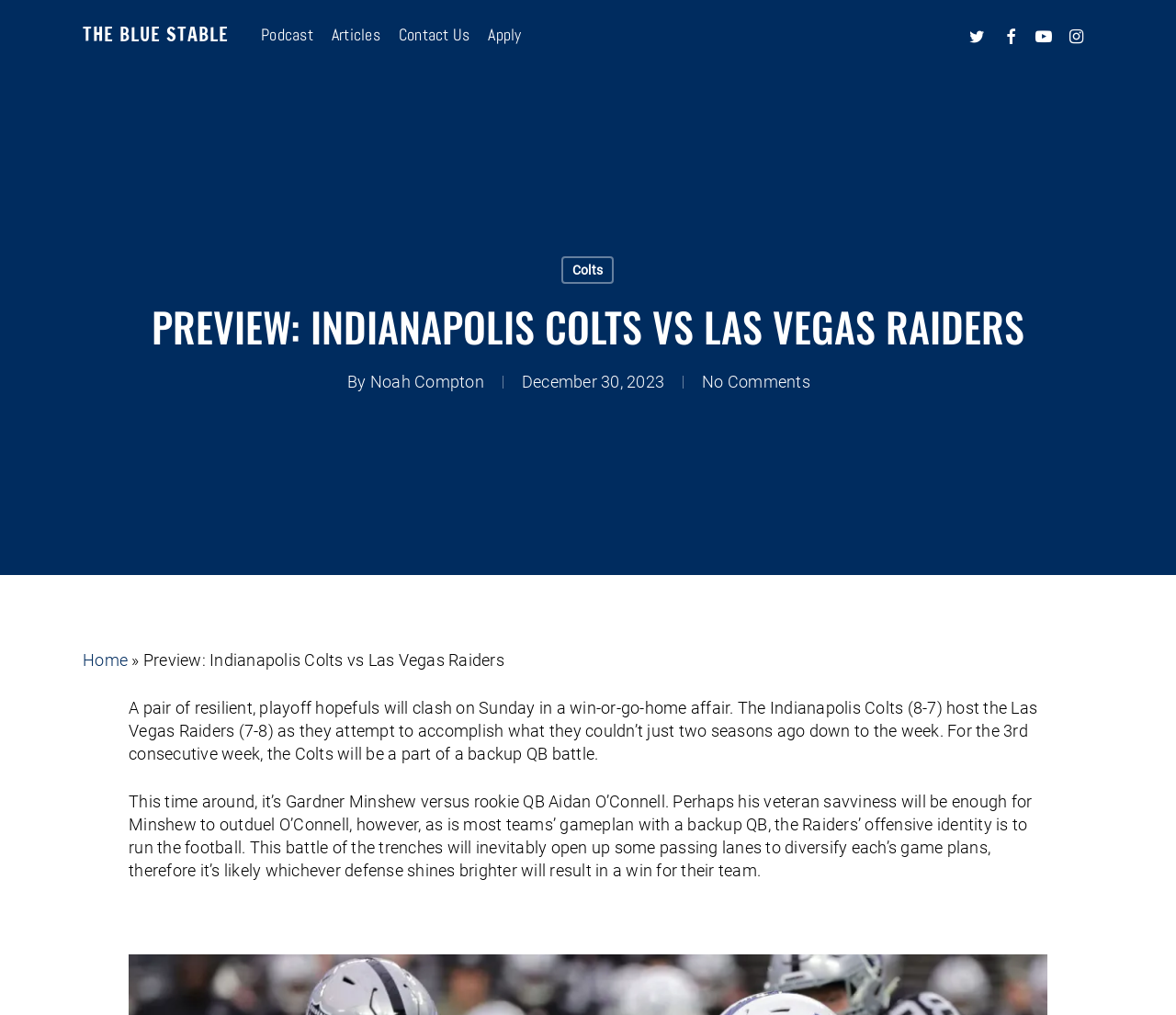Could you identify the text that serves as the heading for this webpage?

PREVIEW: INDIANAPOLIS COLTS VS LAS VEGAS RAIDERS